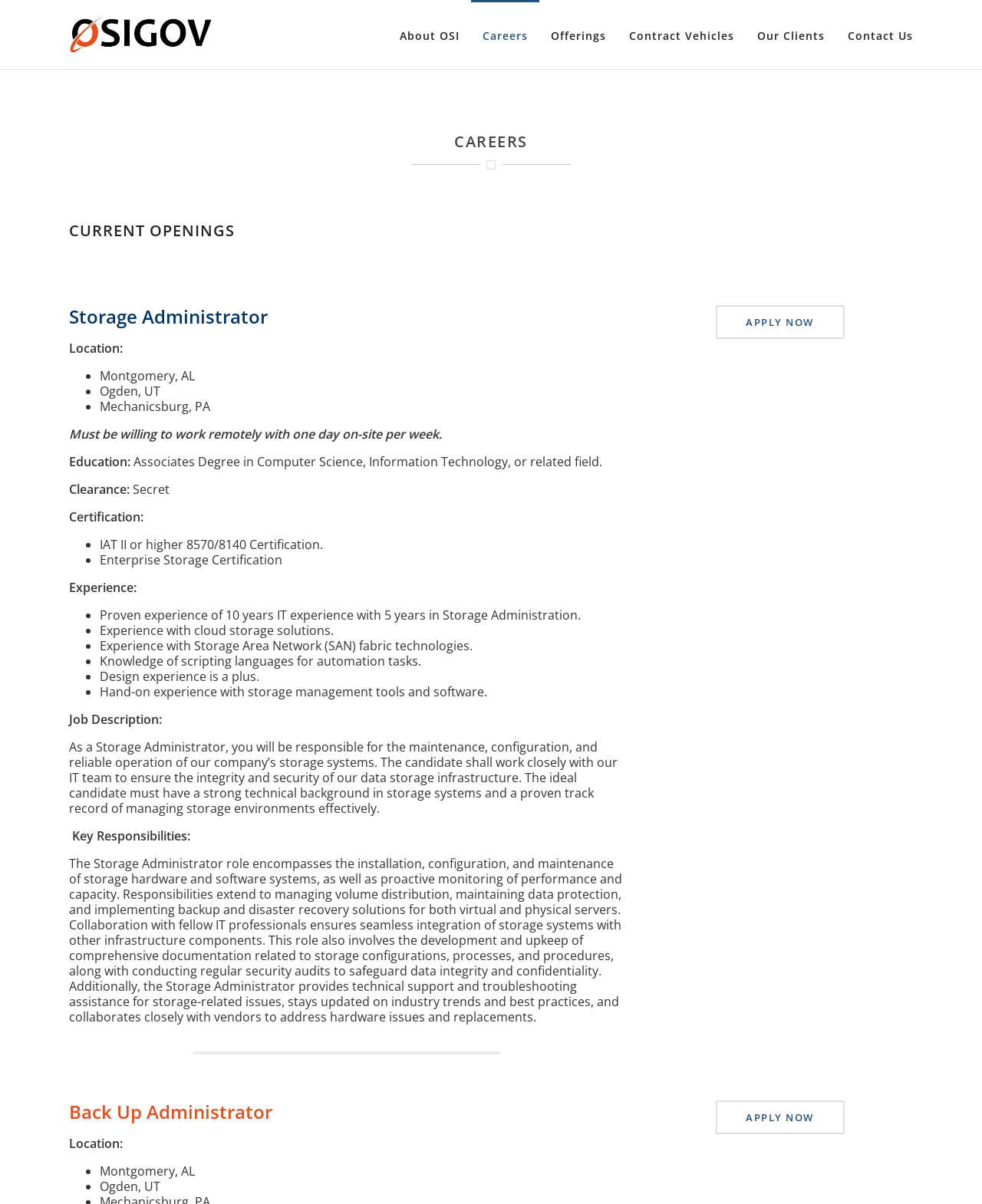What is the job title of the first job posting?
Please use the image to provide a one-word or short phrase answer.

Storage Administrator